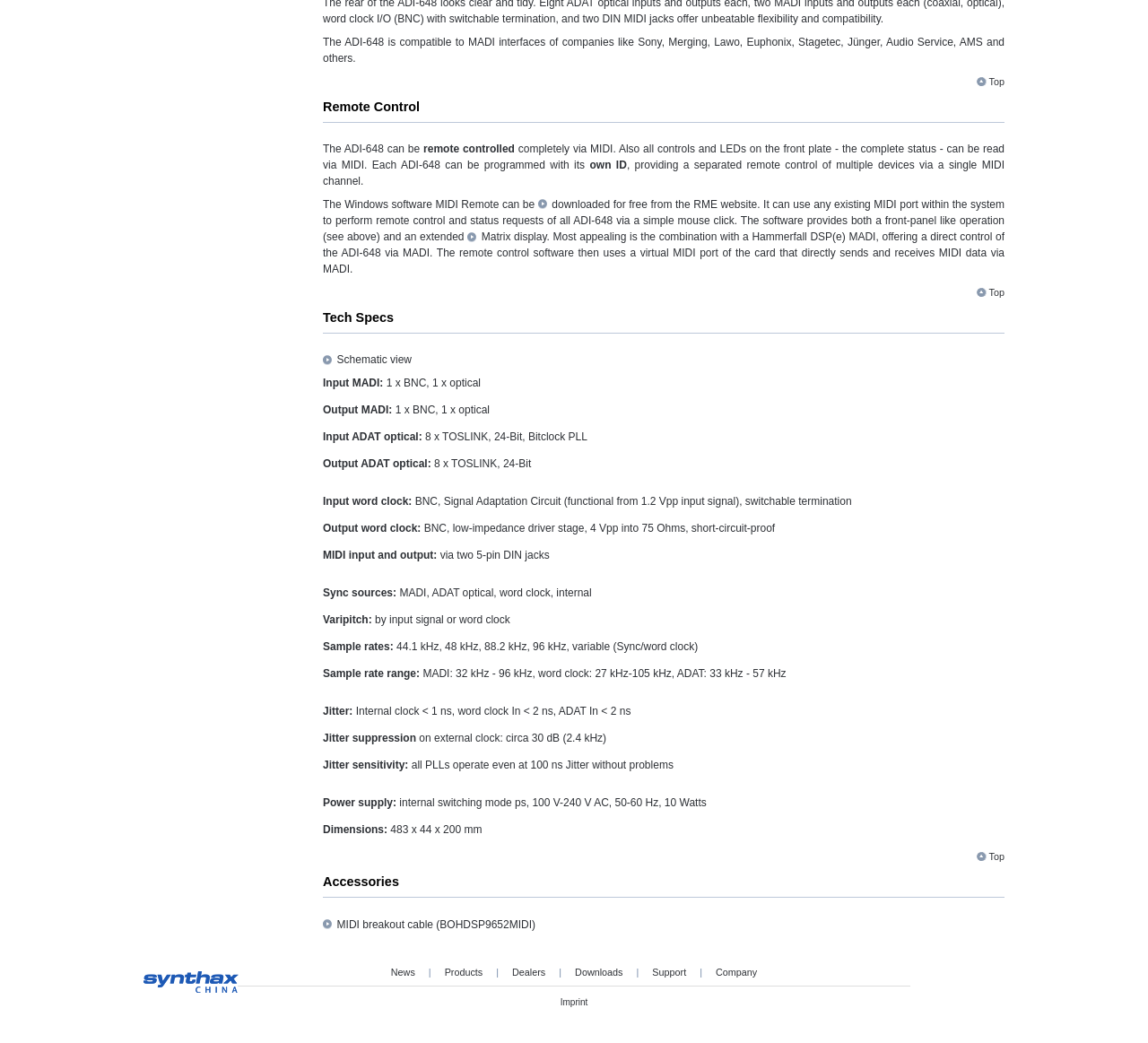What is the power supply of the ADI-648?
We need a detailed and exhaustive answer to the question. Please elaborate.

The text states that the power supply of the ADI-648 is an internal switching mode ps, 100 V-240 V AC, 50-60 Hz, 10 Watts.